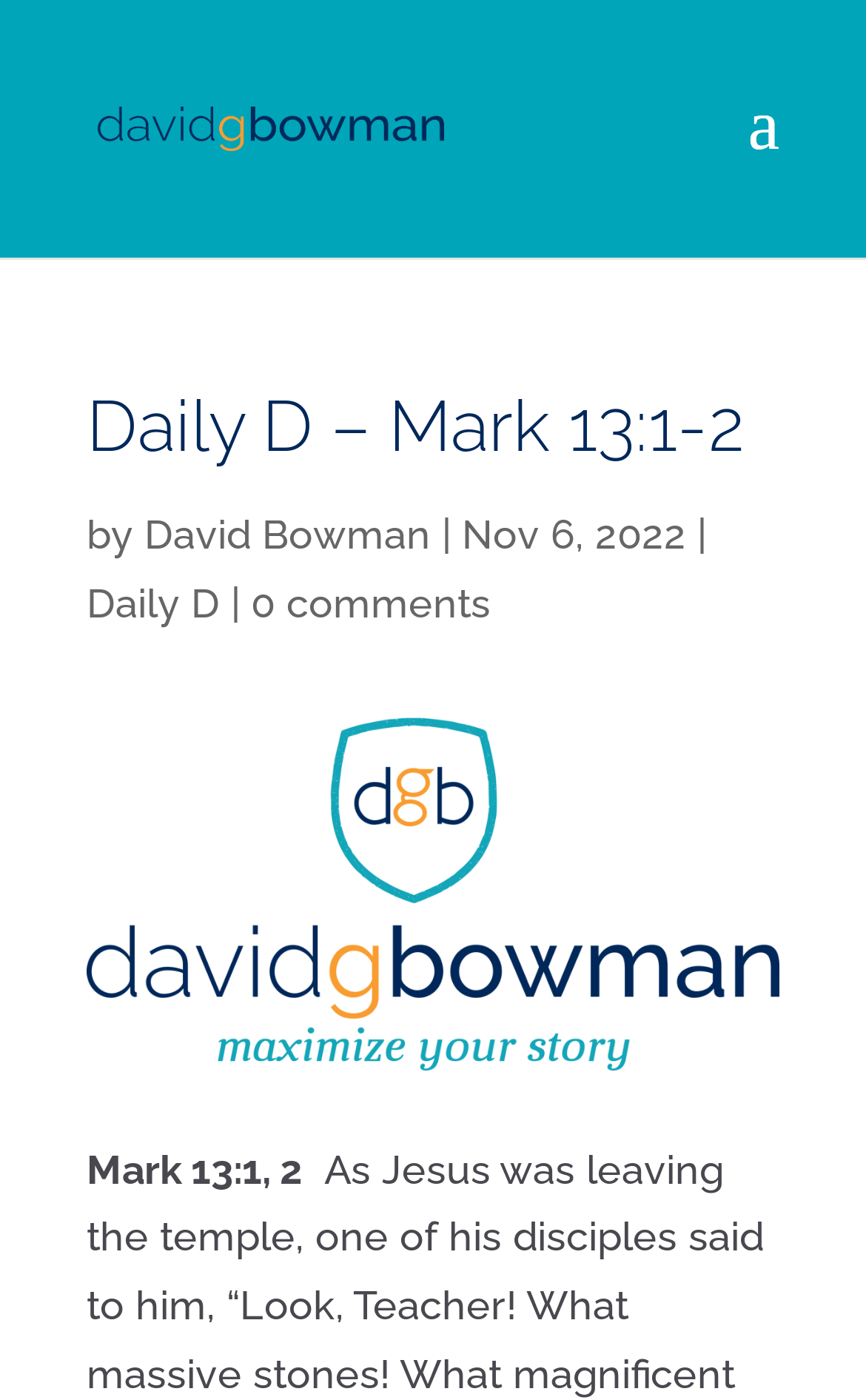Analyze the image and provide a detailed answer to the question: Who is the author of this article?

The author of this article can be determined by looking at the link 'David G. Bowman' which appears twice on the webpage, once as a link and once as an image. This suggests that David G. Bowman is the author of the article.